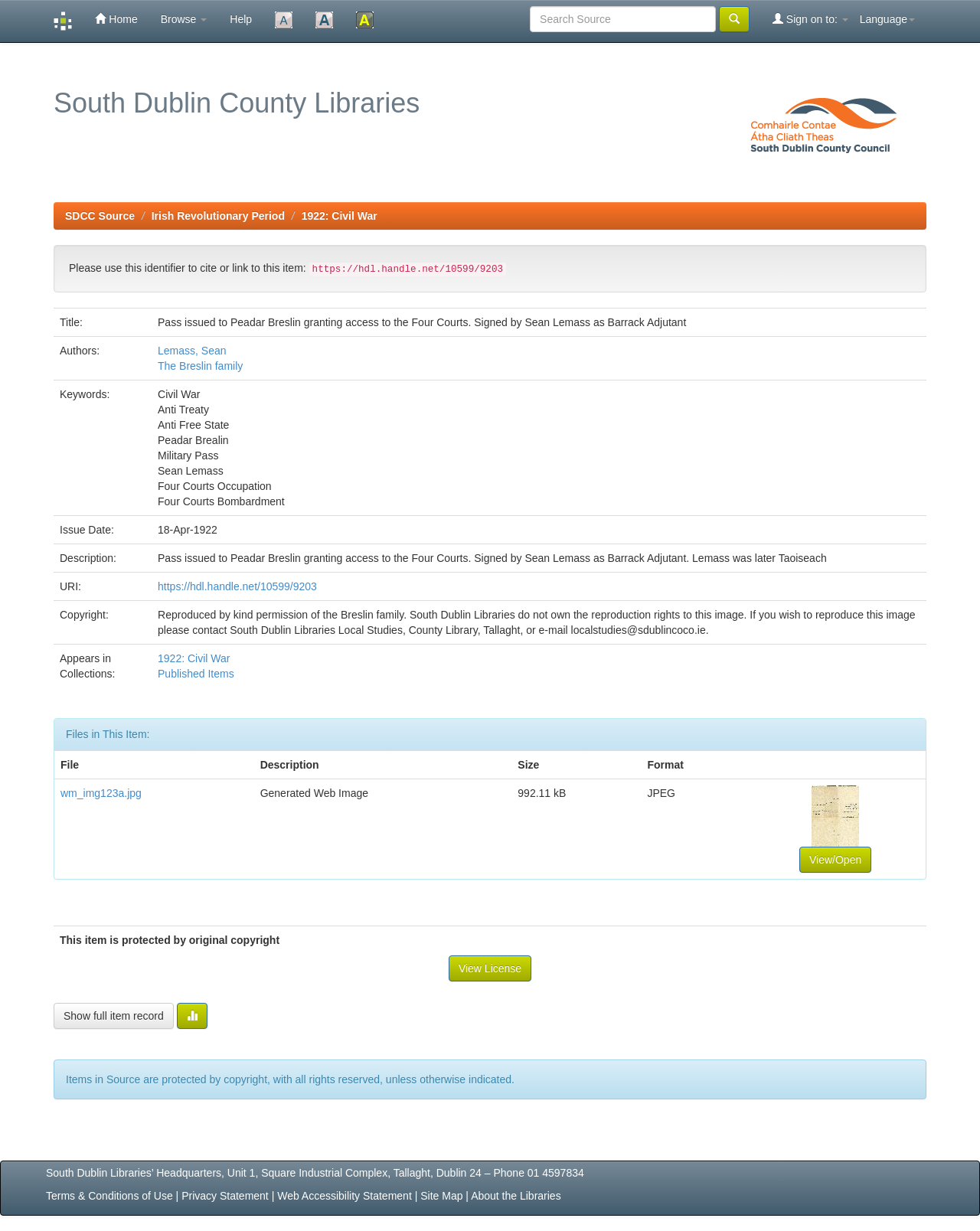Please identify the bounding box coordinates of the region to click in order to complete the task: "Search for a source". The coordinates must be four float numbers between 0 and 1, specified as [left, top, right, bottom].

[0.541, 0.005, 0.731, 0.026]